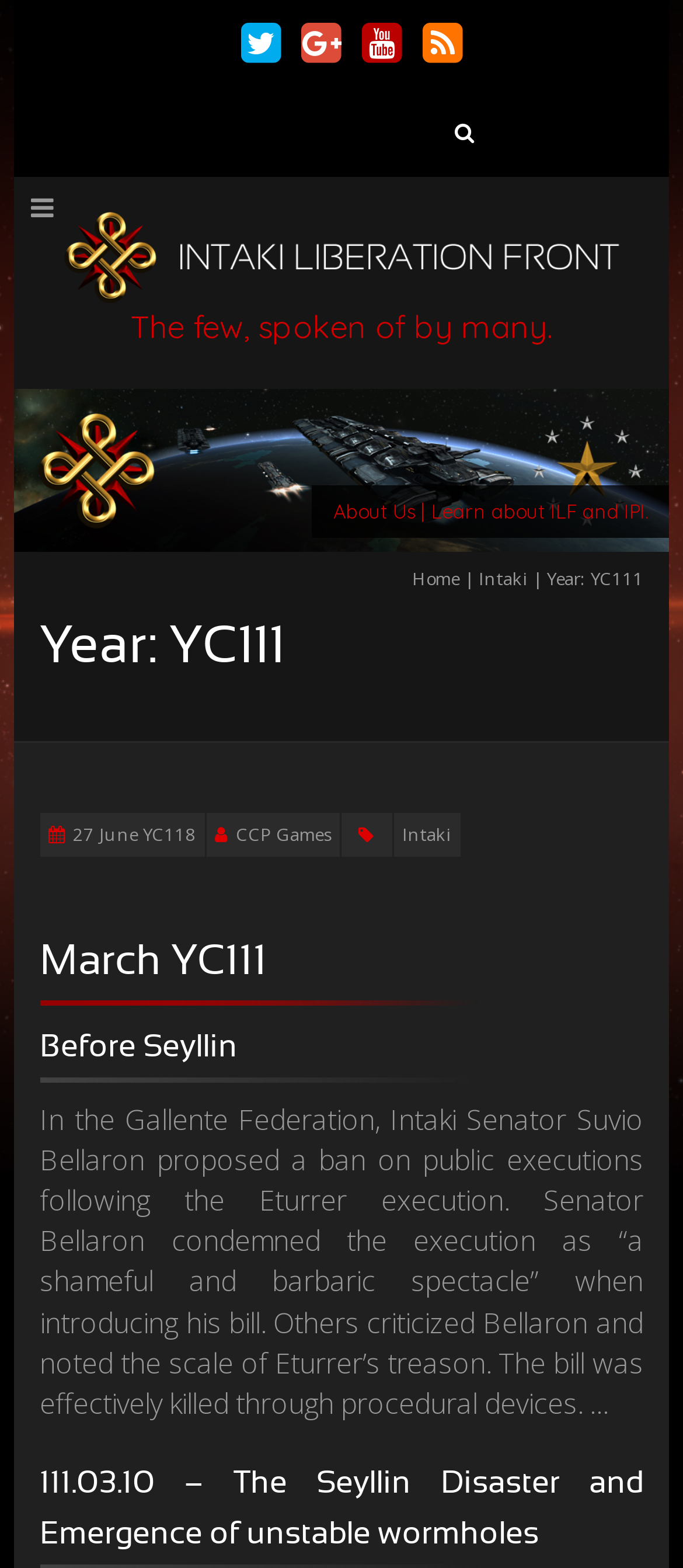Pinpoint the bounding box coordinates of the area that must be clicked to complete this instruction: "Learn about the team".

[0.02, 0.248, 0.98, 0.352]